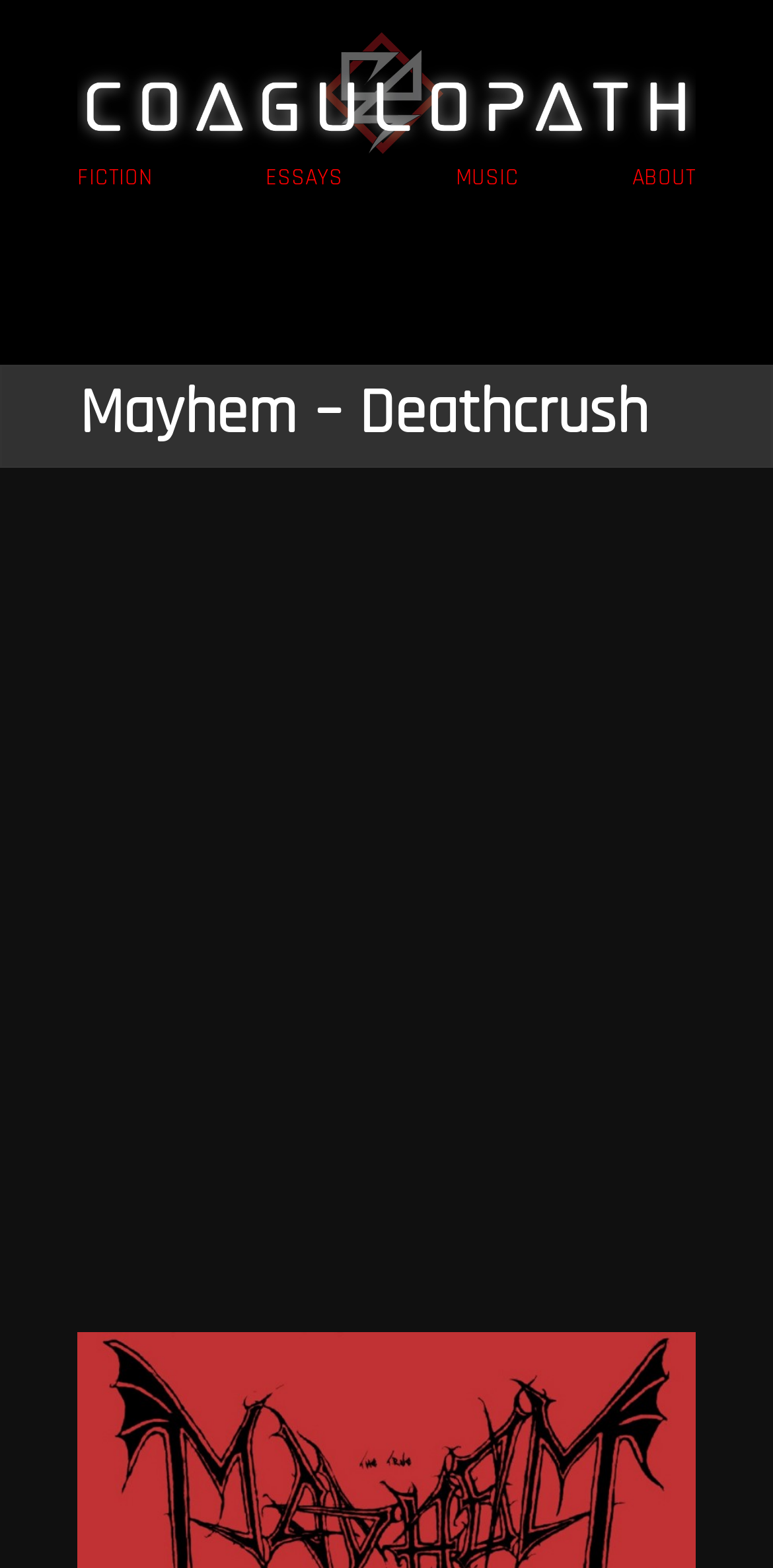How many links are in the top navigation bar?
Please provide a single word or phrase based on the screenshot.

4